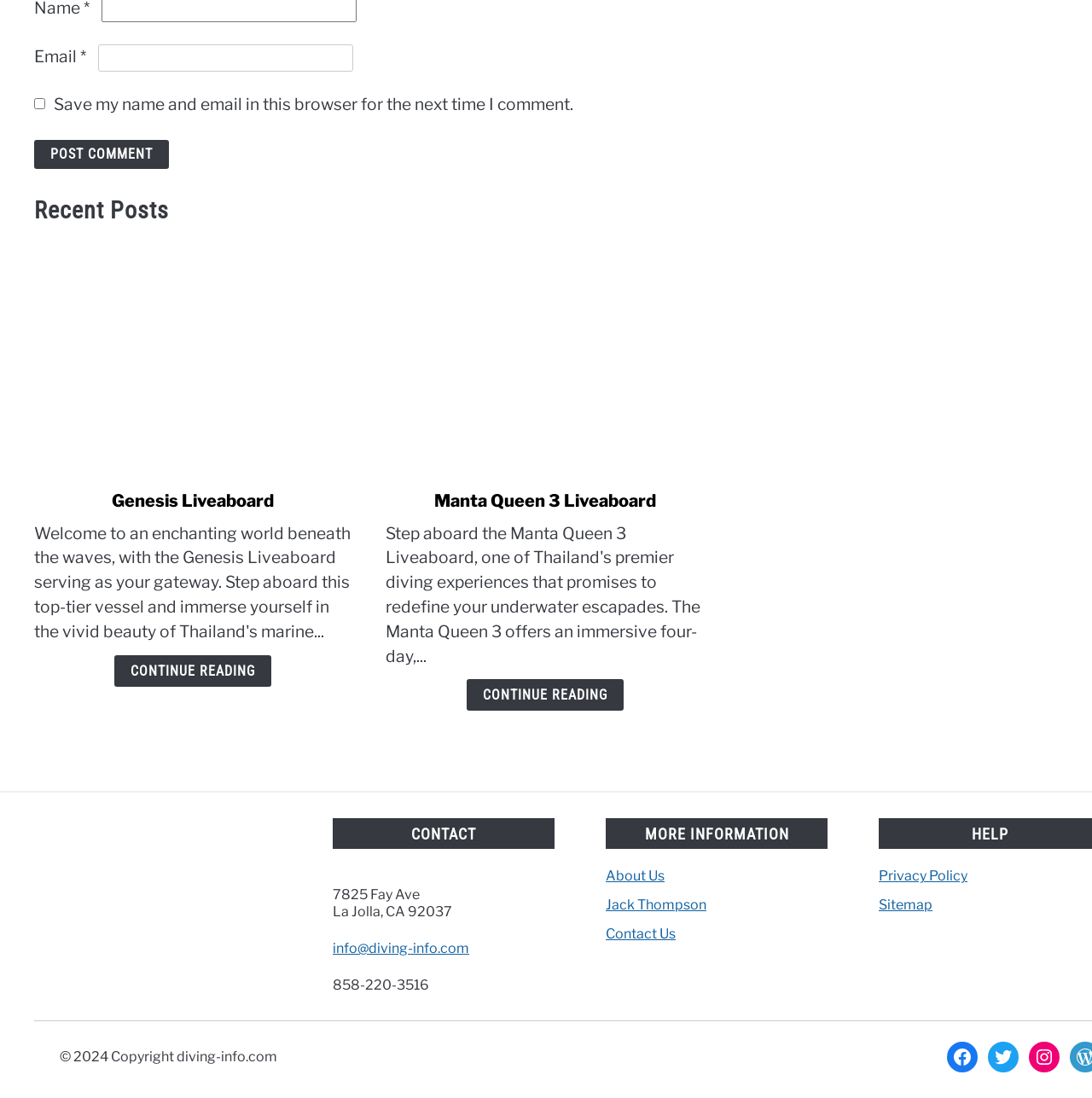Using the elements shown in the image, answer the question comprehensively: What social media platforms are linked on the webpage?

At the bottom of the webpage, there are links to three social media platforms: Facebook, Twitter, and Instagram, suggesting that the webpage's owner or administrator has a presence on these platforms.